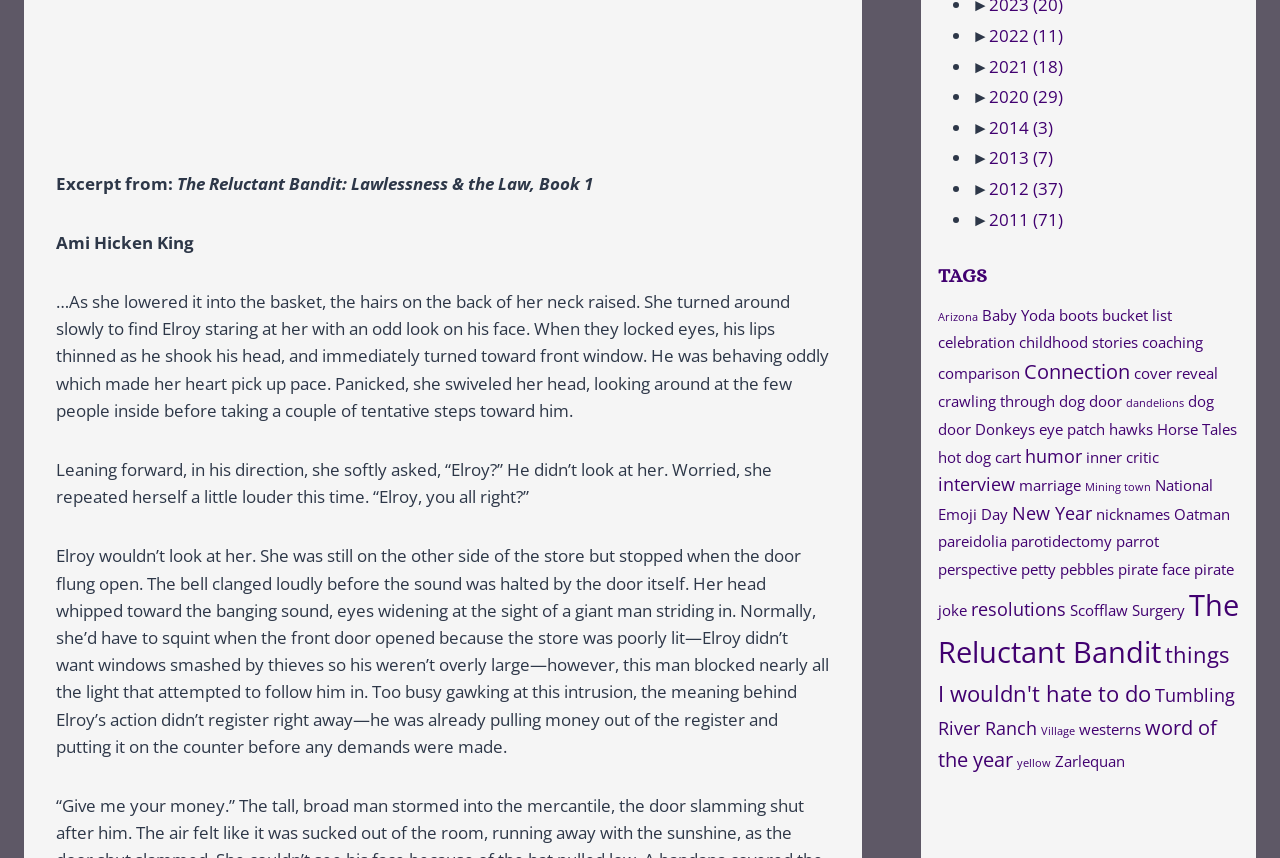Determine the bounding box coordinates for the area that should be clicked to carry out the following instruction: "Explore The Reluctant Bandit series".

[0.733, 0.682, 0.968, 0.783]